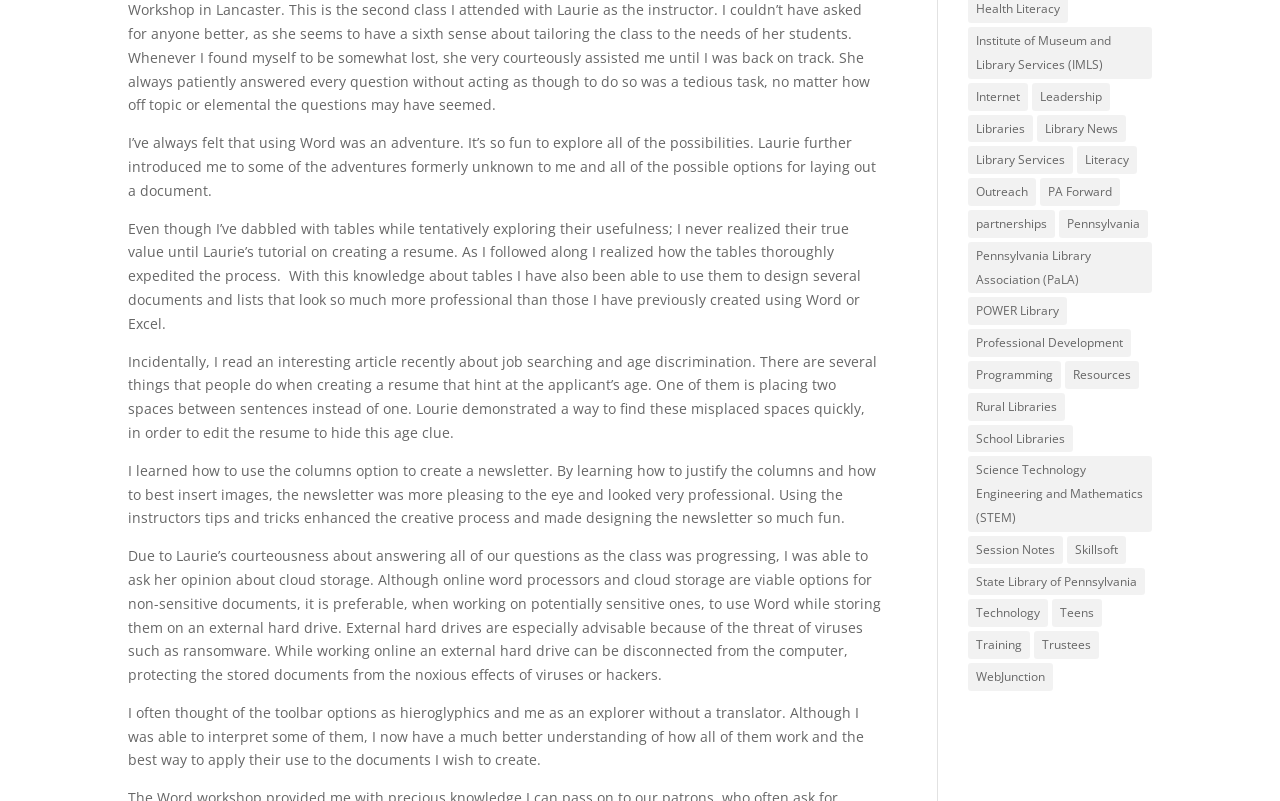How many items are related to Pennsylvania?
Provide an in-depth and detailed answer to the question.

I found a link element with the text 'Pennsylvania' and it has 1,070 items.